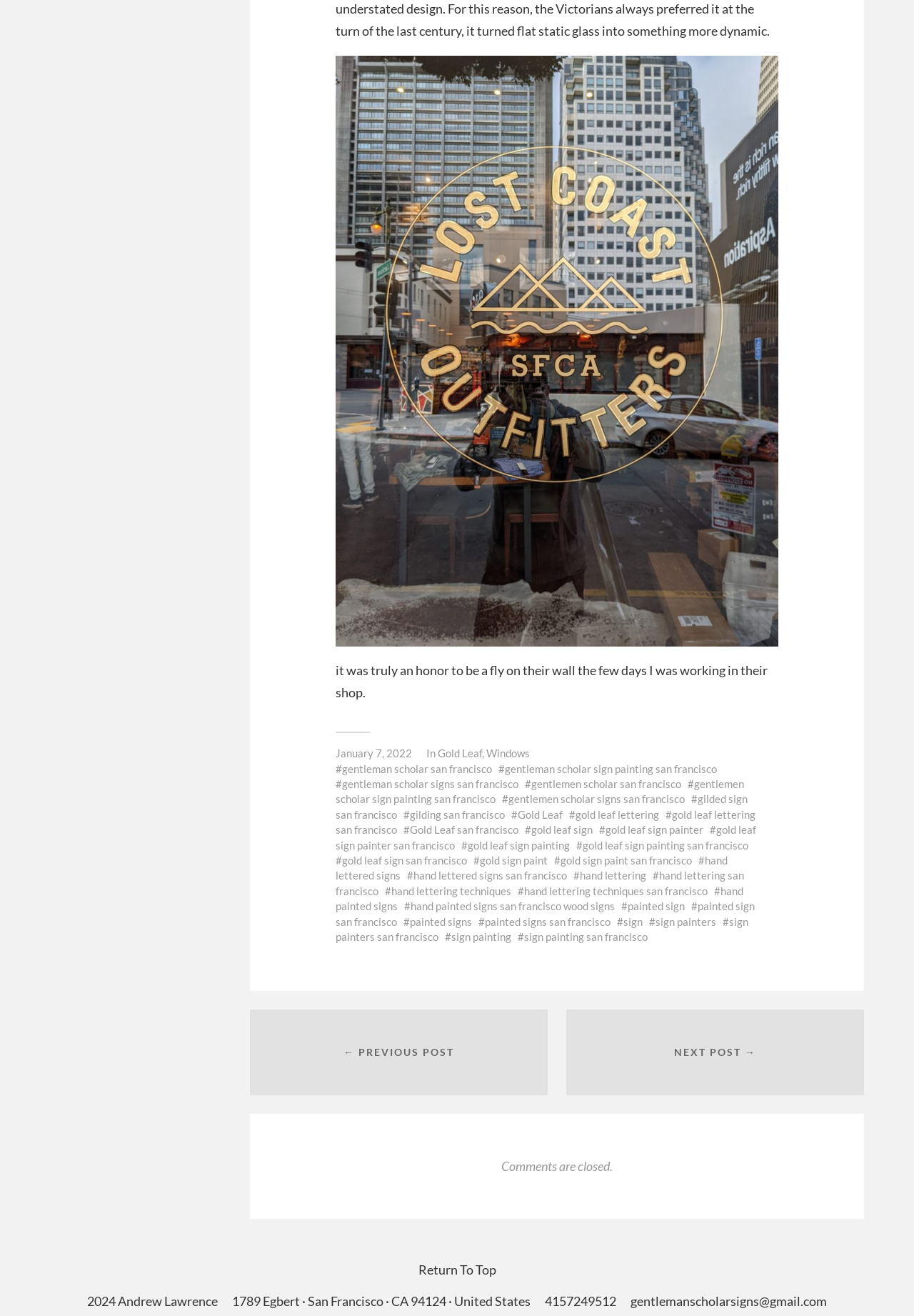Provide a one-word or short-phrase answer to the question:
How many links are there in the webpage?

43